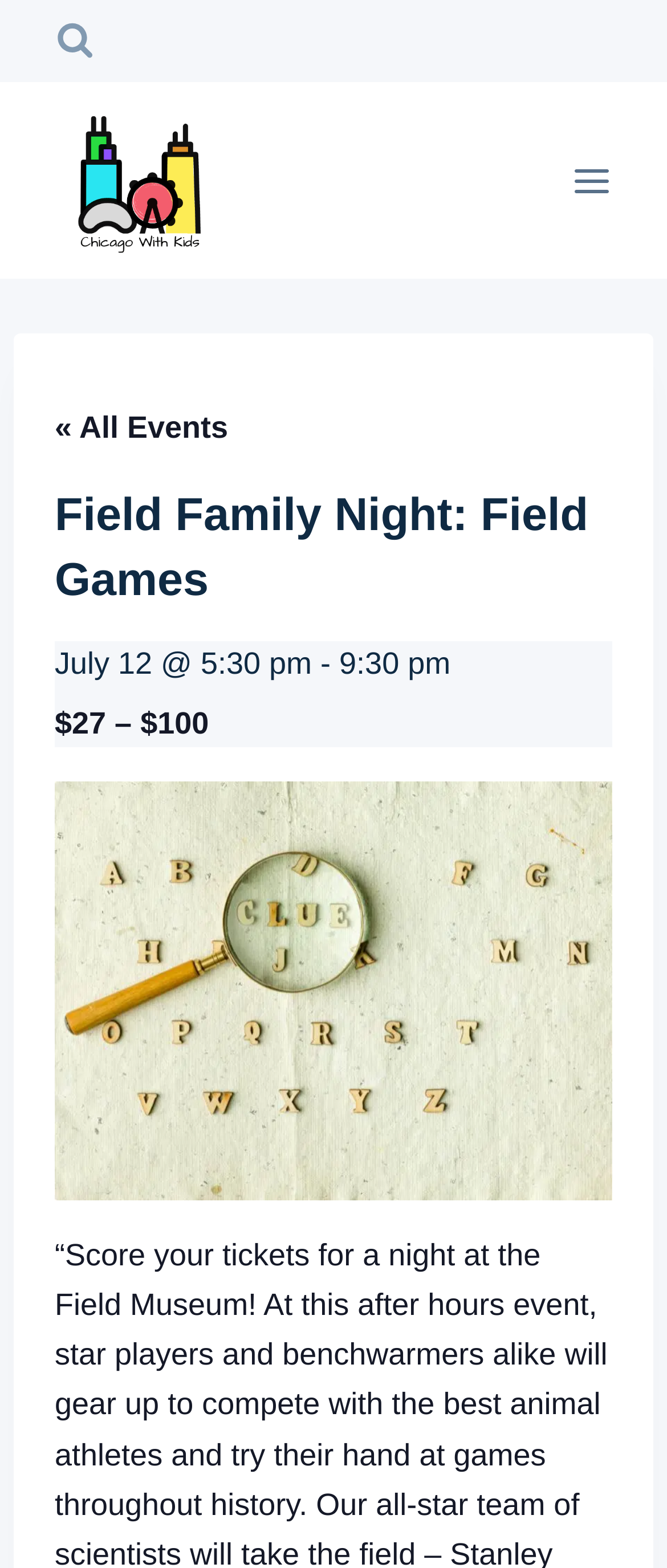Determine the title of the webpage and give its text content.

Field Family Night: Field Games